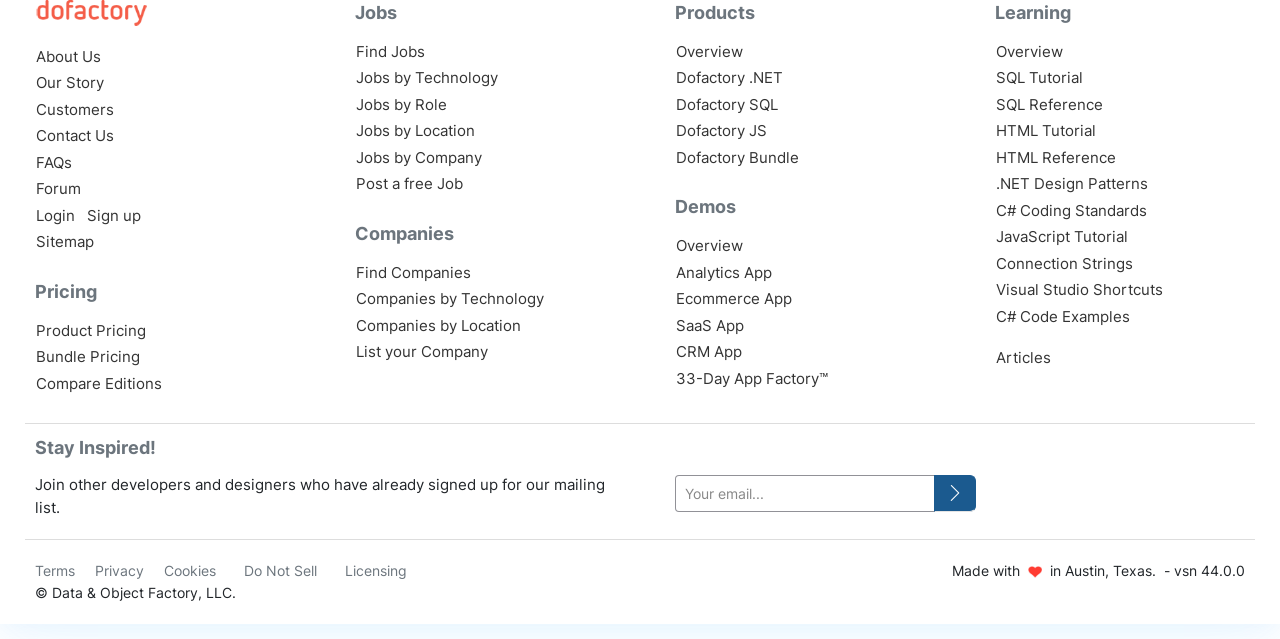What is the first link in the top navigation menu? Examine the screenshot and reply using just one word or a brief phrase.

About Us